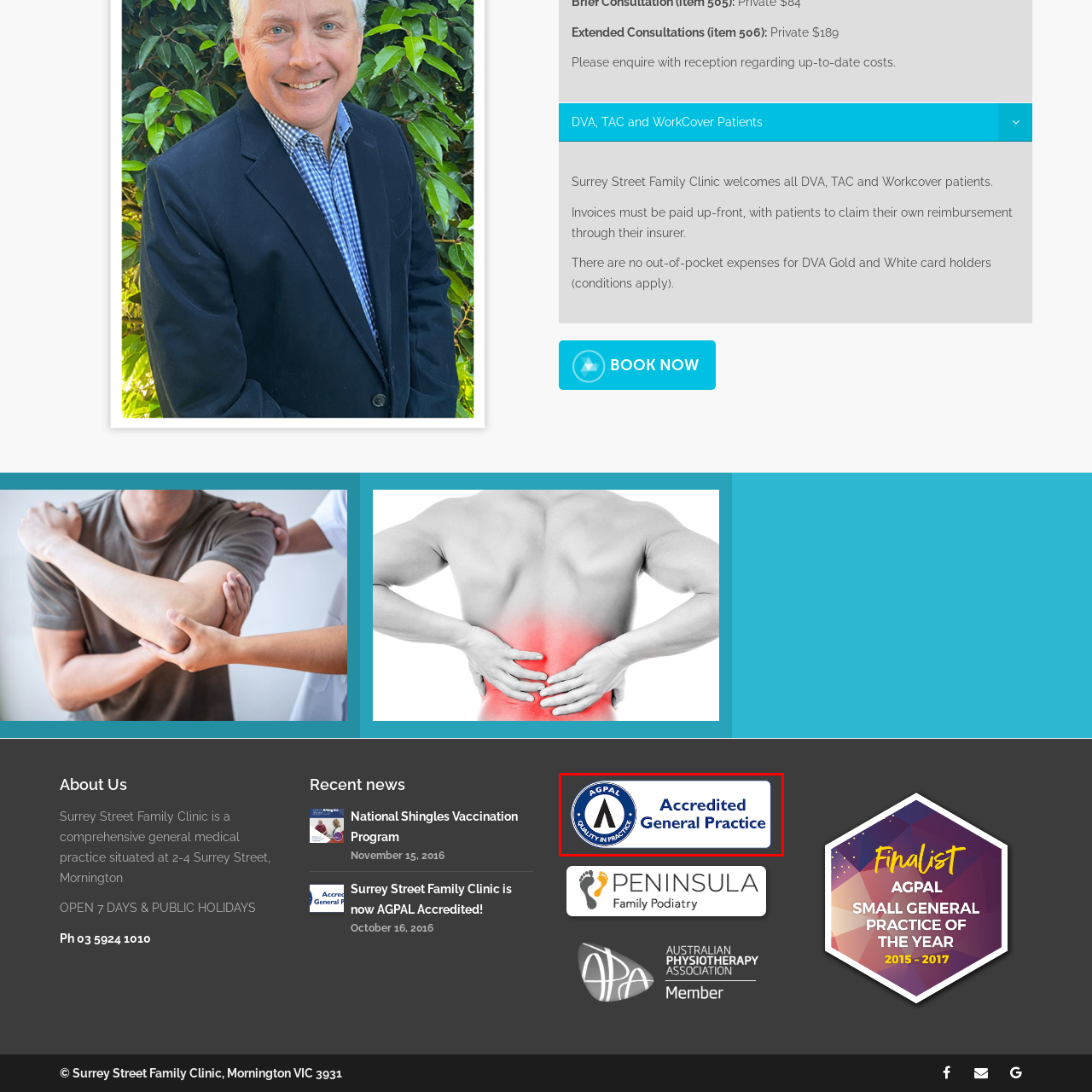What does the accreditation mark signify?
Analyze the content within the red bounding box and offer a detailed answer to the question.

The accreditation mark is a symbol of excellence for medical practices, reassuring patients of the practice's commitment to delivering high-quality health services in a safe and supportive environment.